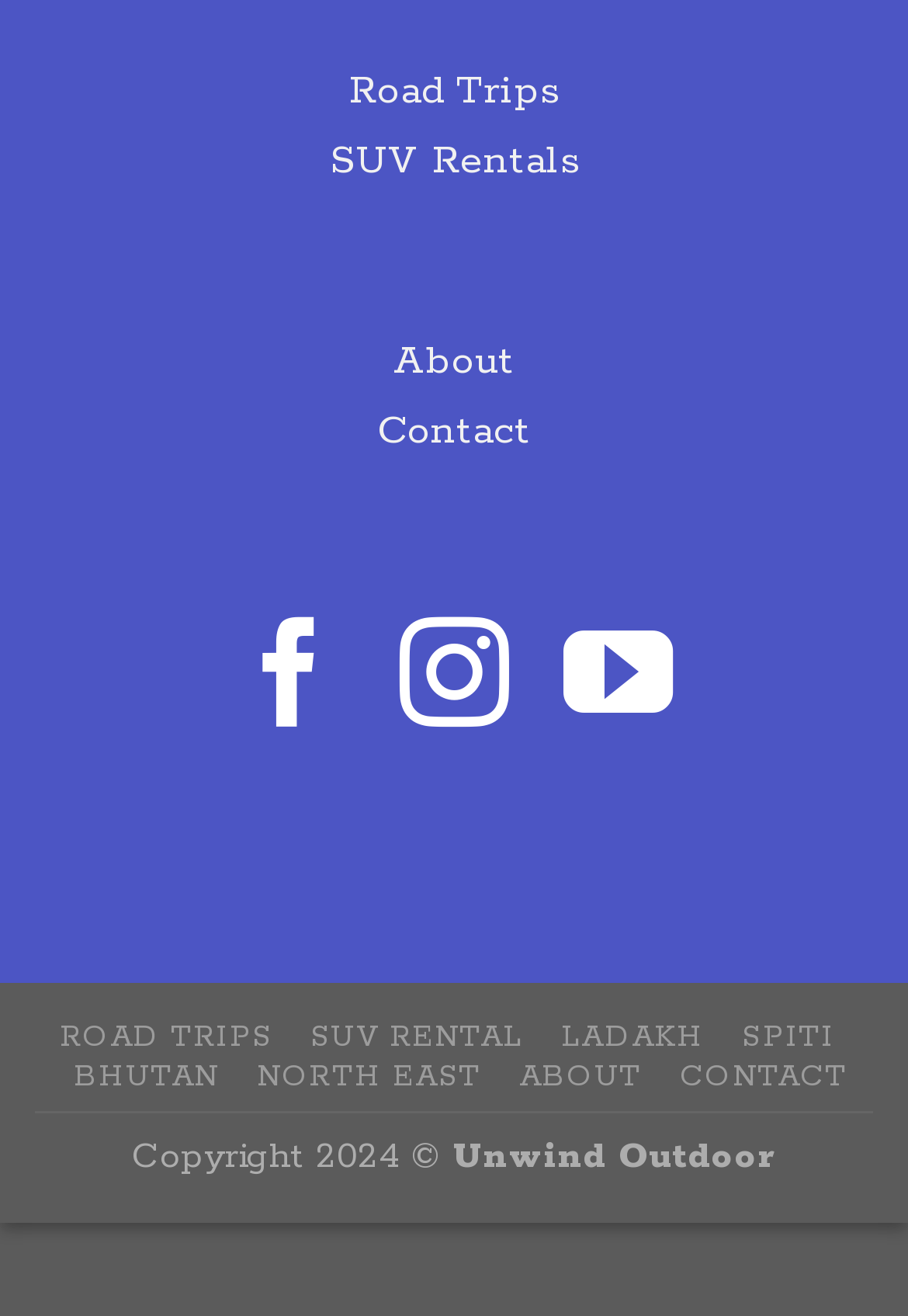Pinpoint the bounding box coordinates of the element you need to click to execute the following instruction: "Click on Road Trips". The bounding box should be represented by four float numbers between 0 and 1, in the format [left, top, right, bottom].

[0.385, 0.049, 0.615, 0.088]